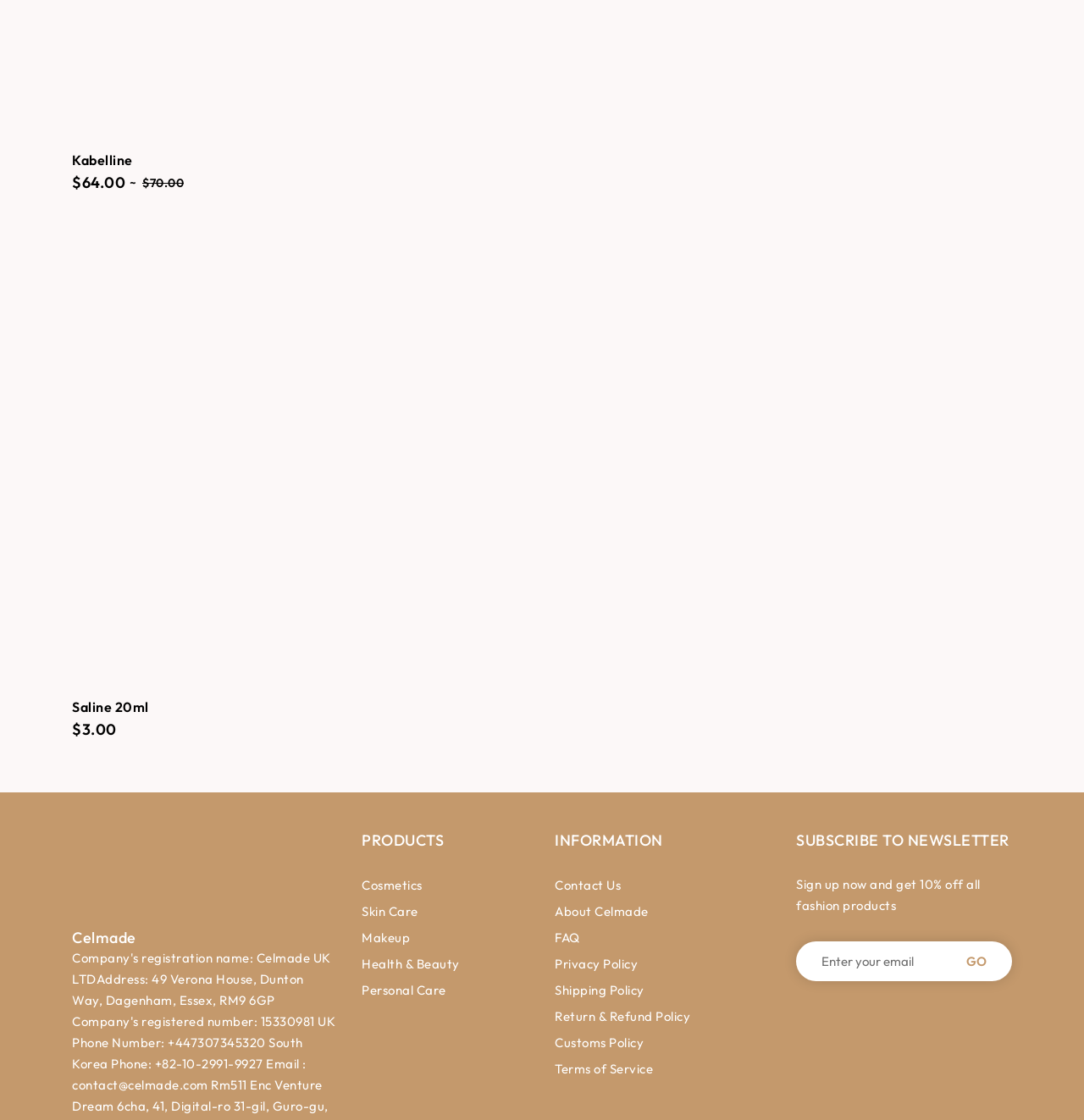Provide the bounding box coordinates of the UI element this sentence describes: "Health & Beauty".

[0.334, 0.853, 0.424, 0.868]